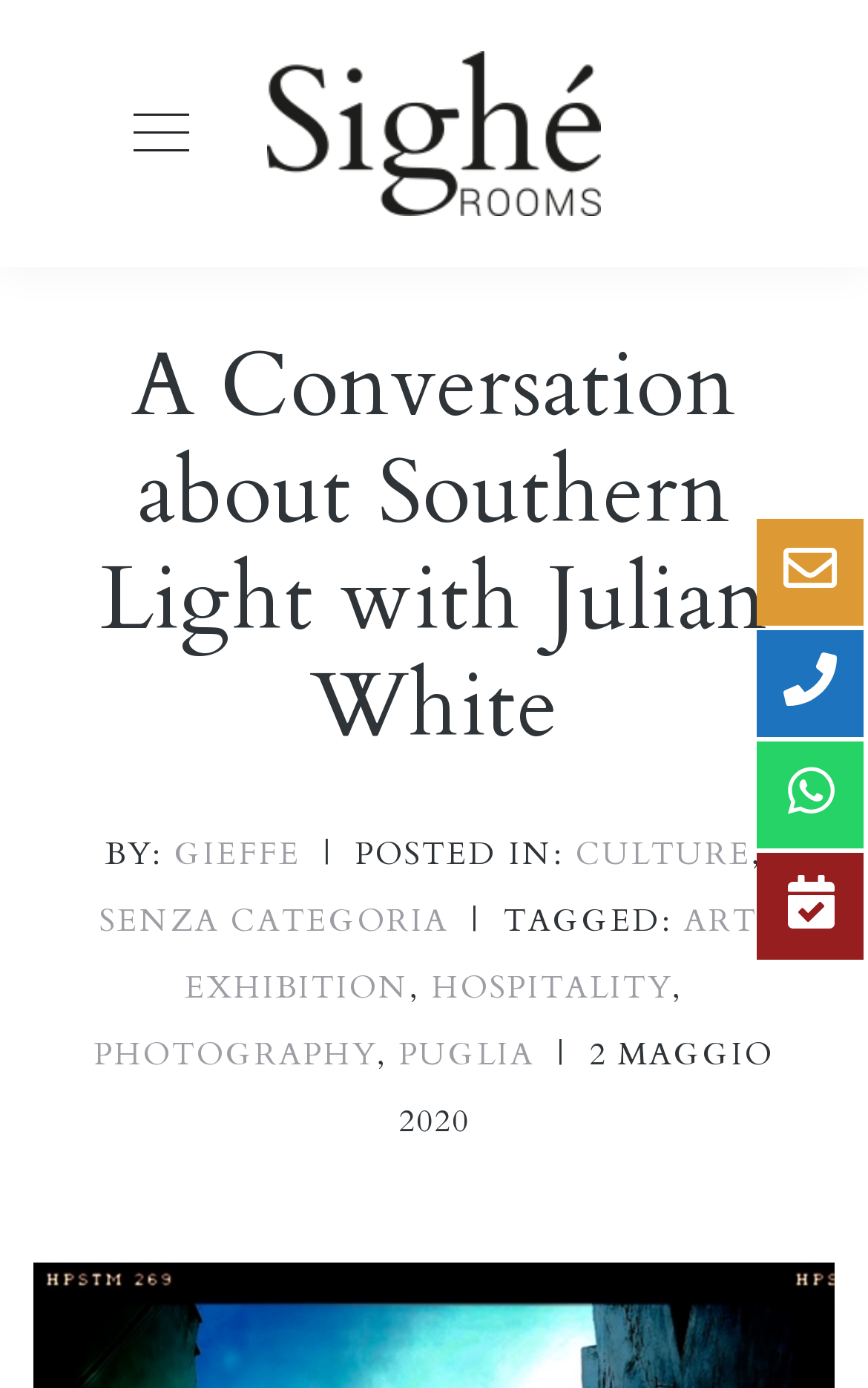How many tags are associated with the post?
Refer to the image and provide a detailed answer to the question.

The tags associated with the post can be found in the 'TAGGED:' section, which is located below the main heading. There are five links following the 'TAGGED:' text, indicating that there are five tags associated with the post.